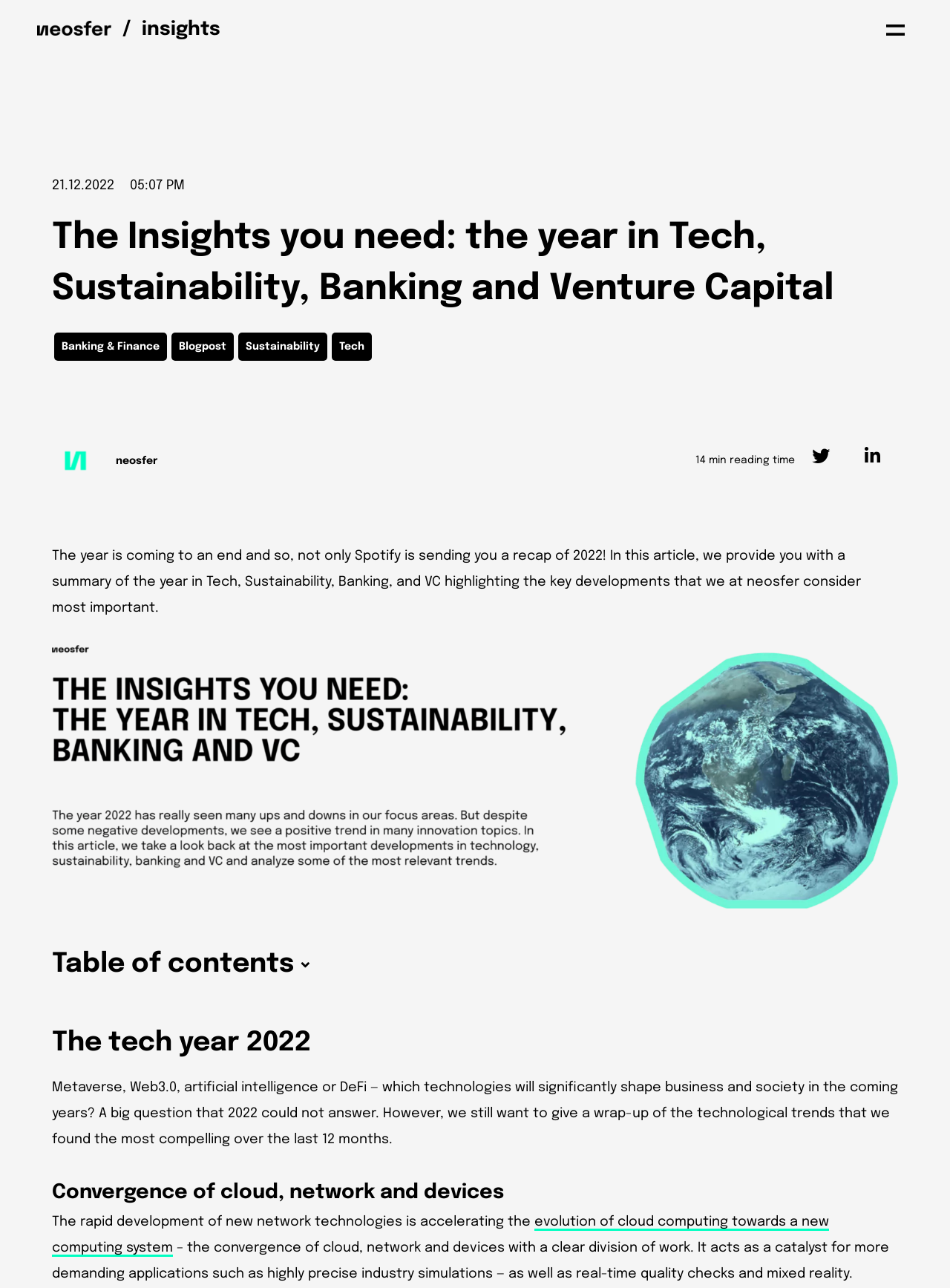What is the date of the article?
Could you answer the question with a detailed and thorough explanation?

I found the date of the article by looking at the top of the webpage, where it says '21.12.2022' next to the time '05:07 PM'.